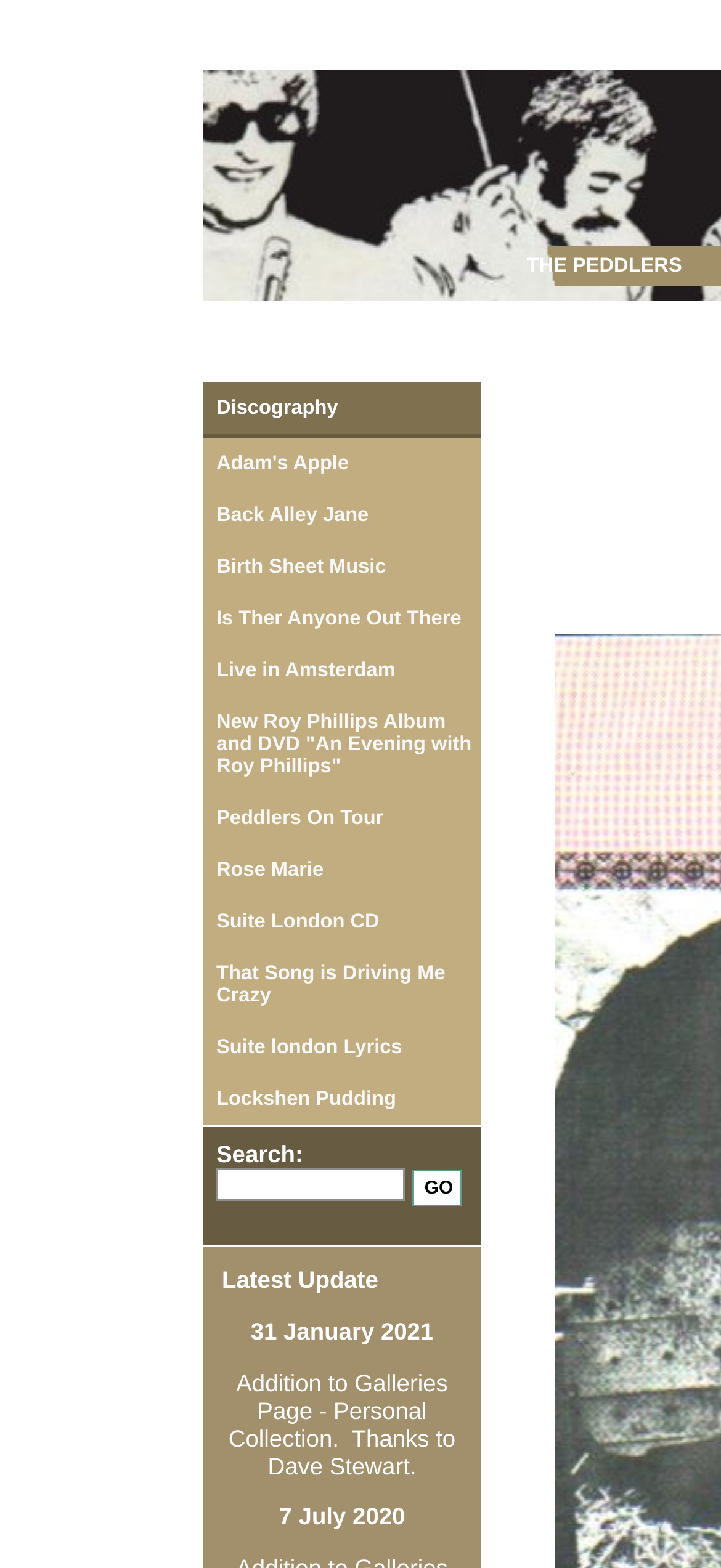Locate the bounding box coordinates of the clickable area to execute the instruction: "Click on THE PEDDLERS". Provide the coordinates as four float numbers between 0 and 1, represented as [left, top, right, bottom].

[0.73, 0.163, 0.946, 0.177]